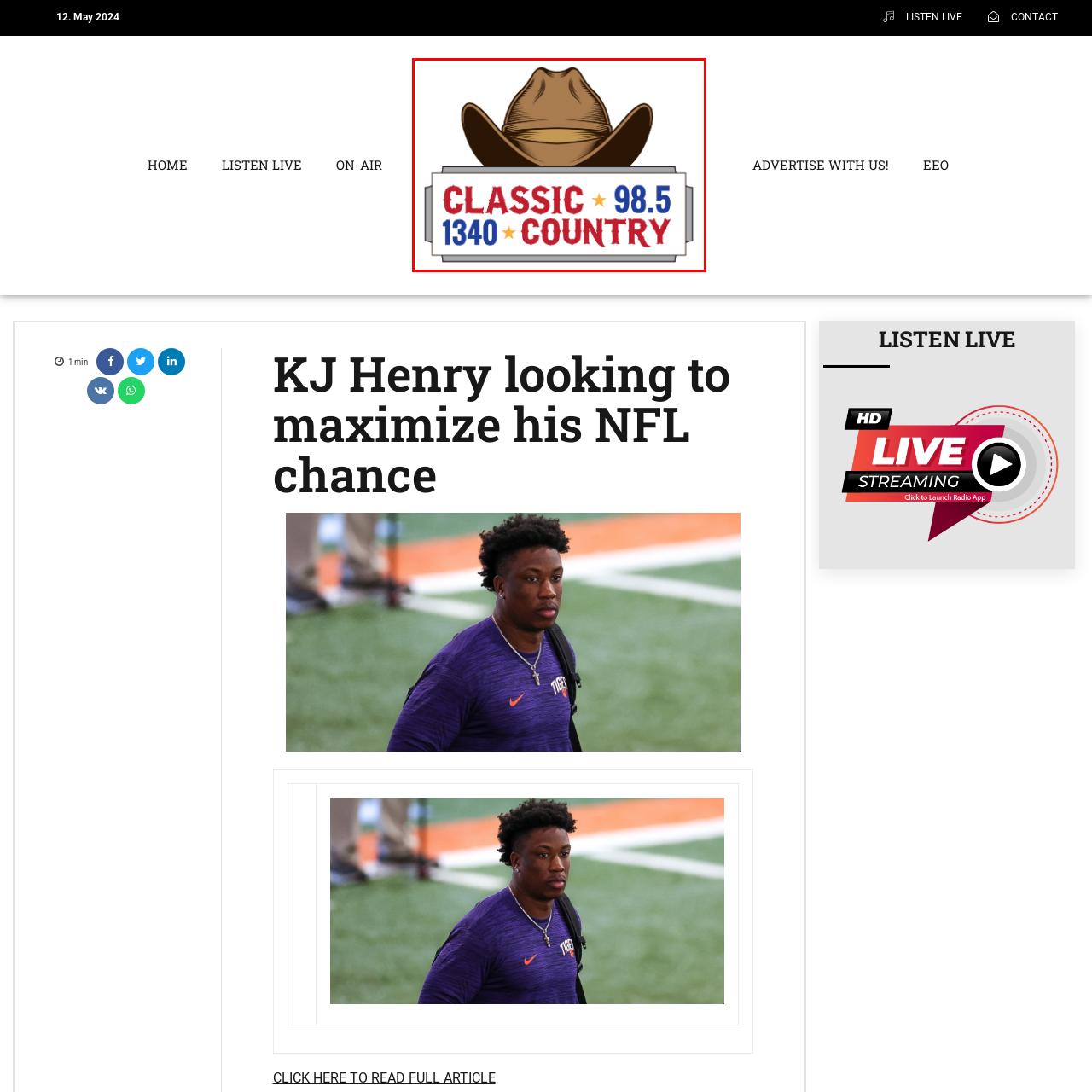Concentrate on the image area surrounded by the red border and answer the following question comprehensively: What is the frequency of the radio station?

The caption states that the frequency of the radio station is displayed on the banner, which reads '98.5' and '1340' underneath, indicating that the frequency is a combination of these two numbers.